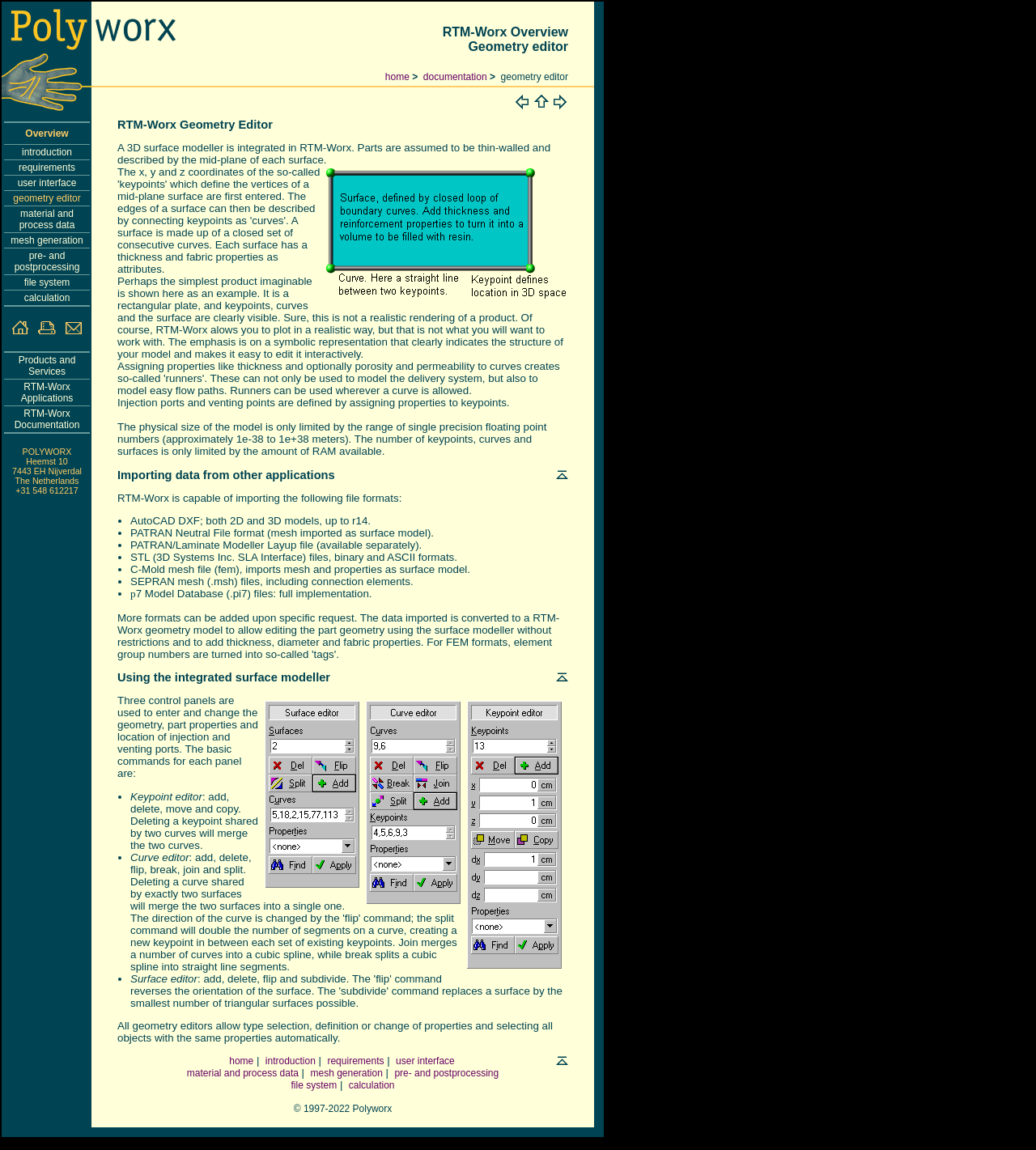What is the purpose of the curve editor? Examine the screenshot and reply using just one word or a brief phrase.

To add, delete, flip, break, join and split curves